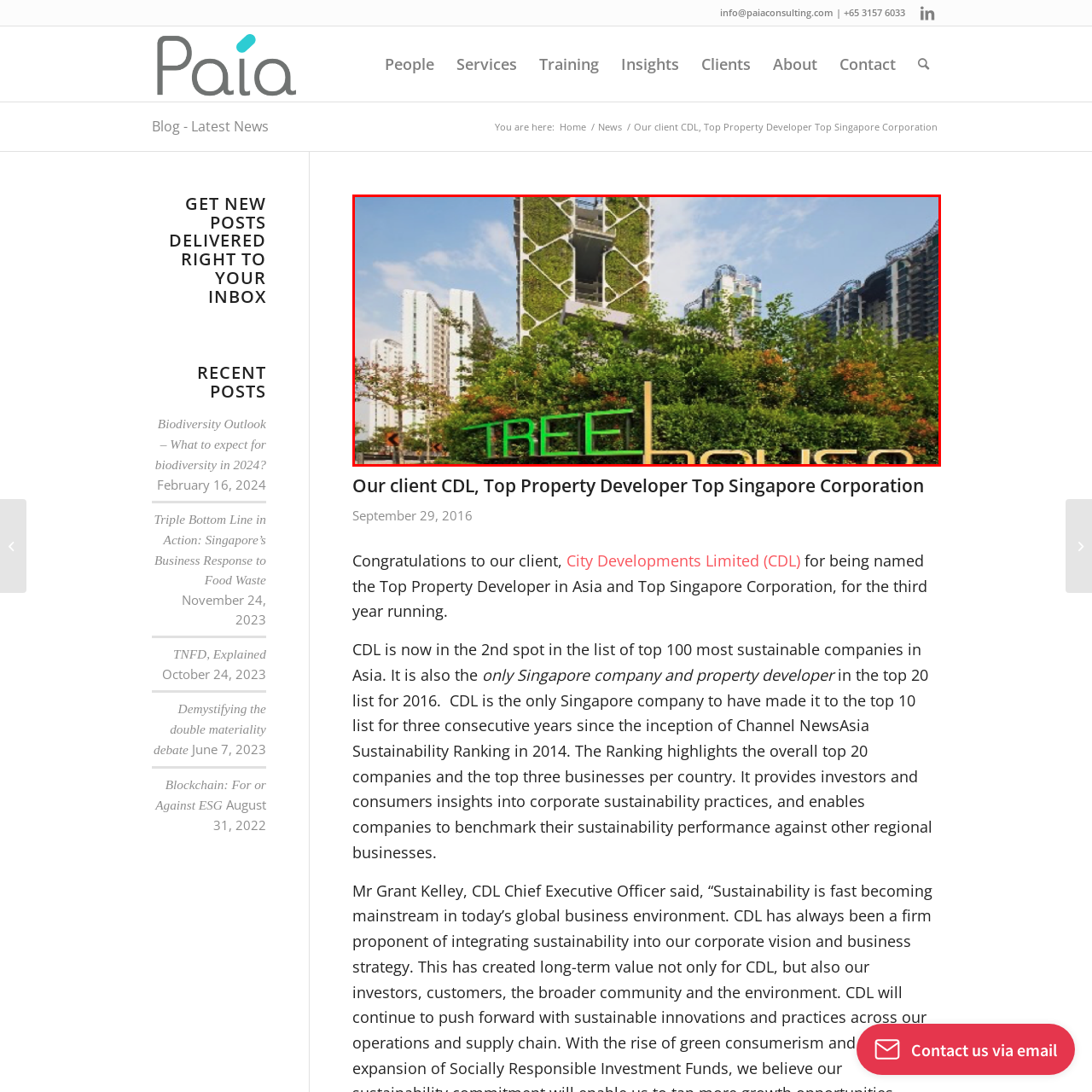What is the emphasis of the urban design in this development? Look at the image outlined by the red bounding box and provide a succinct answer in one word or a brief phrase.

Environmental harmony